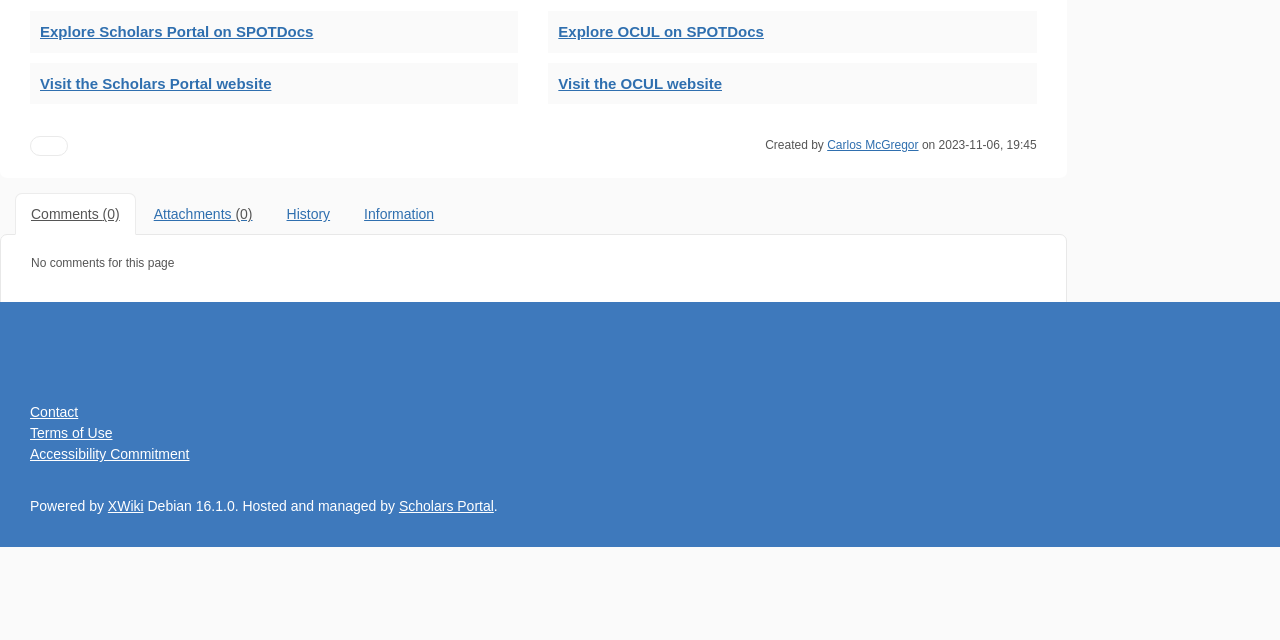Locate the bounding box for the described UI element: "Explore OCUL on SPOTDocs". Ensure the coordinates are four float numbers between 0 and 1, formatted as [left, top, right, bottom].

[0.428, 0.018, 0.81, 0.082]